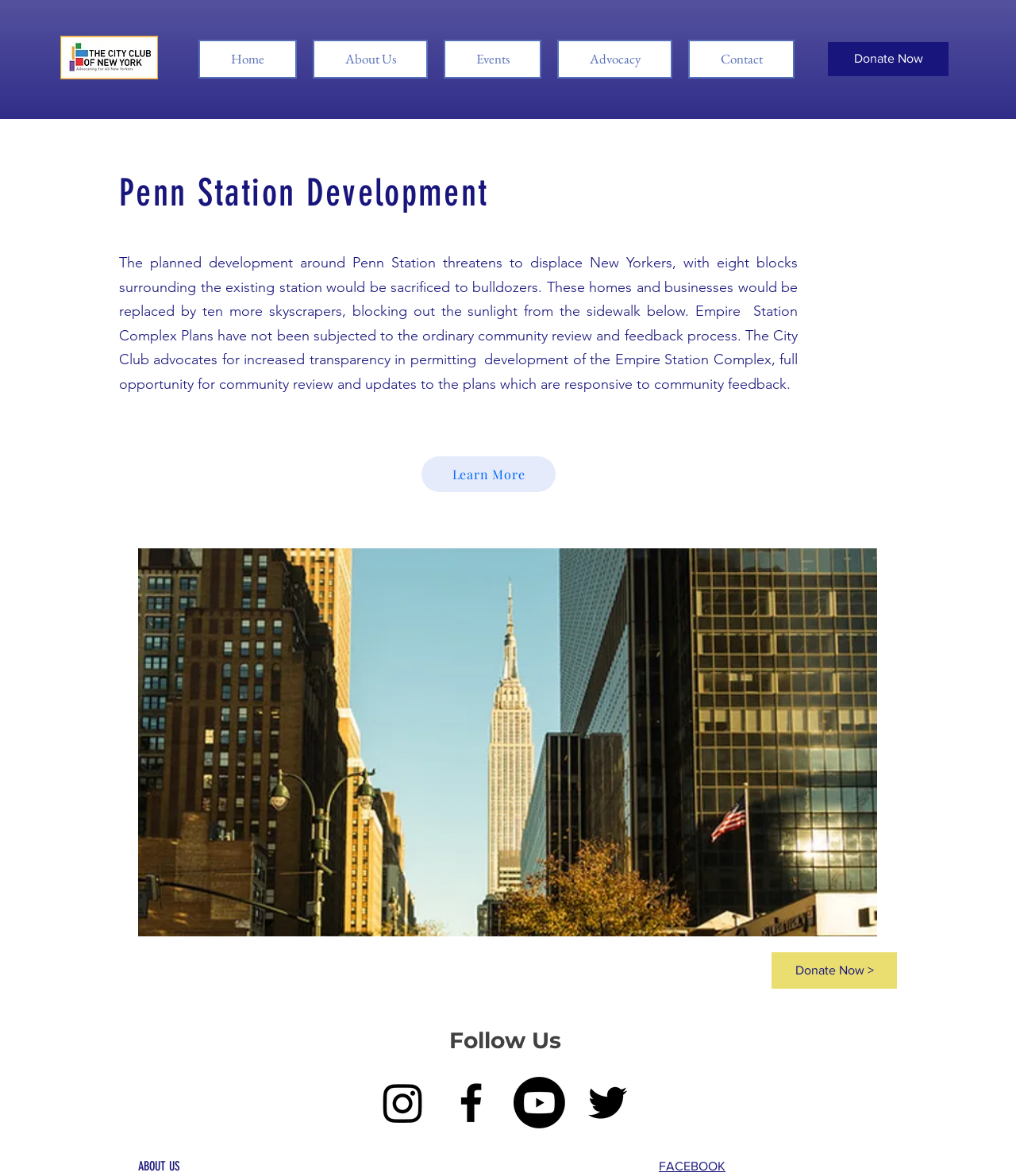Locate the bounding box of the UI element described by: "Events" in the given webpage screenshot.

[0.437, 0.034, 0.533, 0.067]